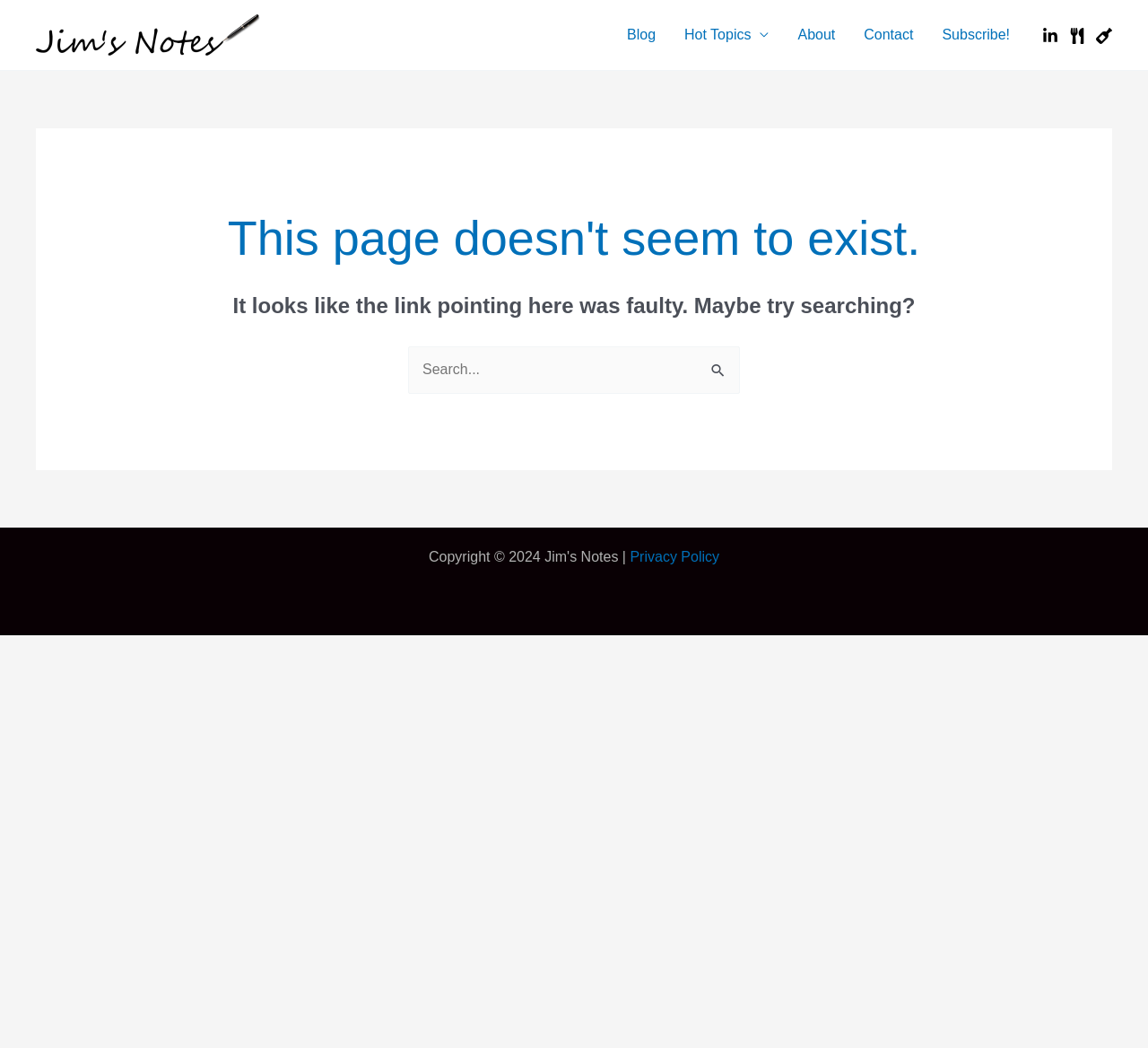Please locate the clickable area by providing the bounding box coordinates to follow this instruction: "check privacy policy".

[0.549, 0.524, 0.627, 0.539]